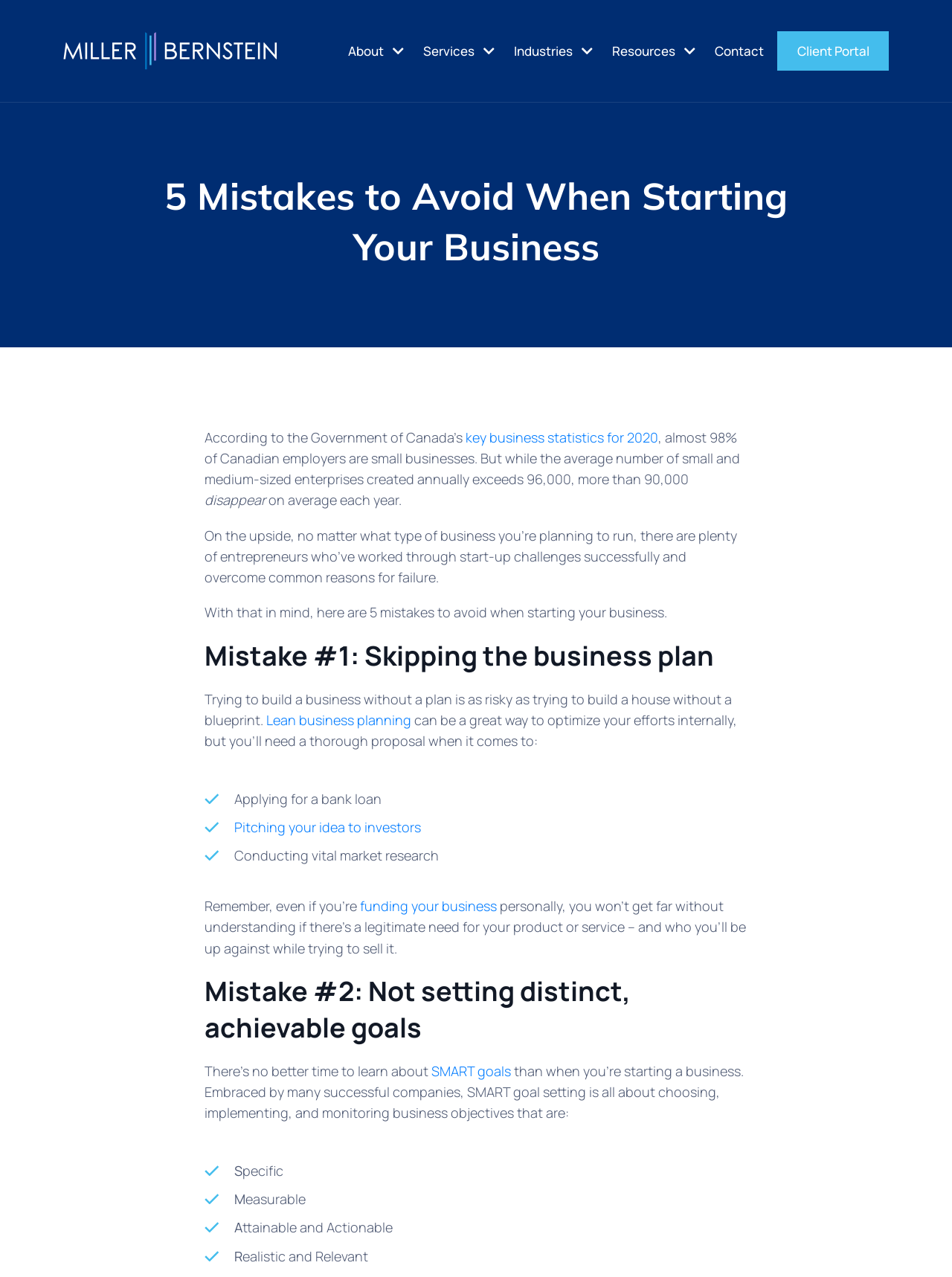Carefully observe the image and respond to the question with a detailed answer:
What does SMART goal setting stand for?

The text explains that SMART goal setting is a method used by successful companies to set and achieve business objectives. The acronym SMART is broken down into its components, which are Specific, Measurable, Achievable, Realistic, and Relevant.